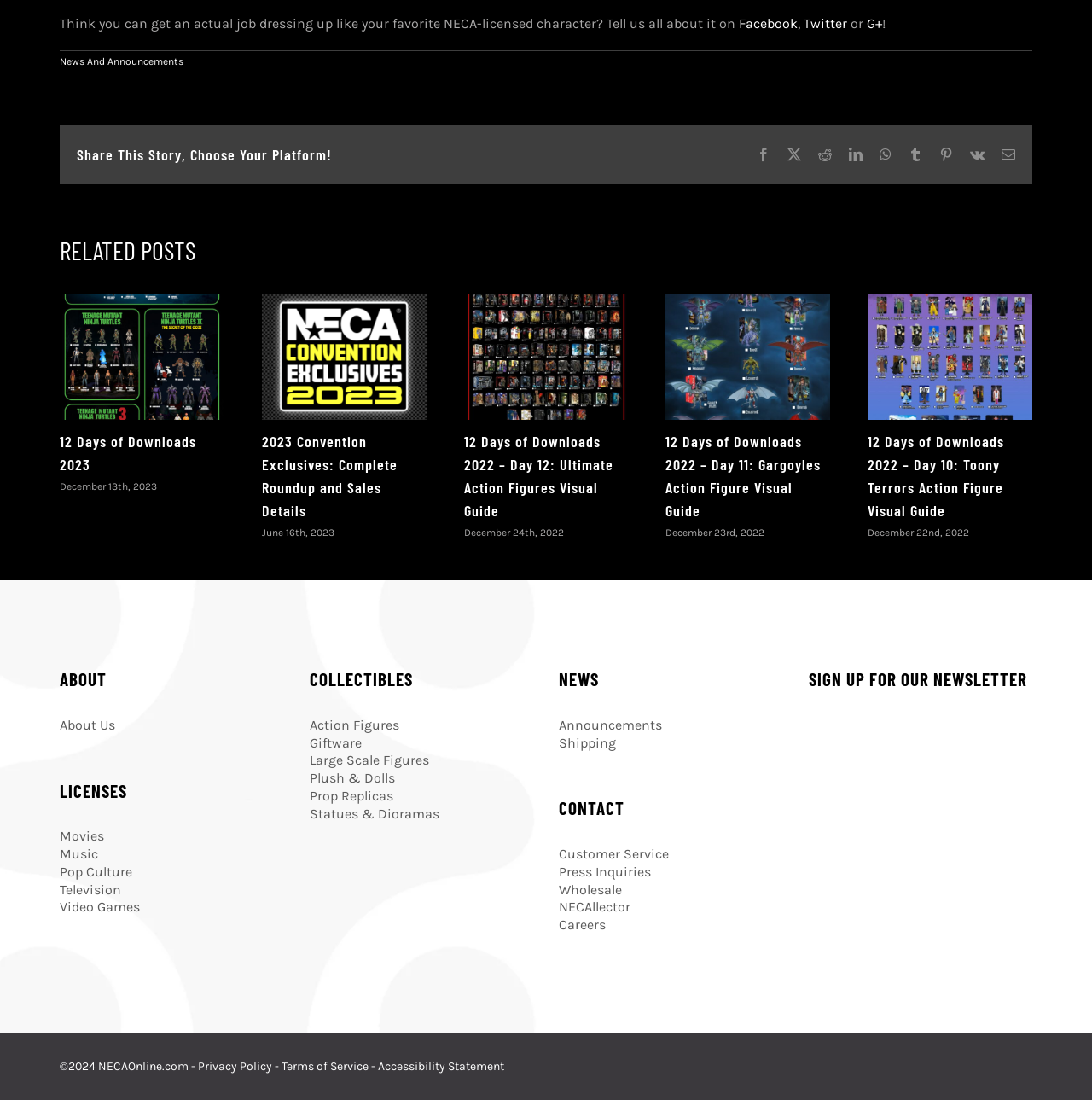Find the bounding box coordinates of the clickable area that will achieve the following instruction: "Read about 12 Days of Downloads 2023".

[0.055, 0.267, 0.205, 0.282]